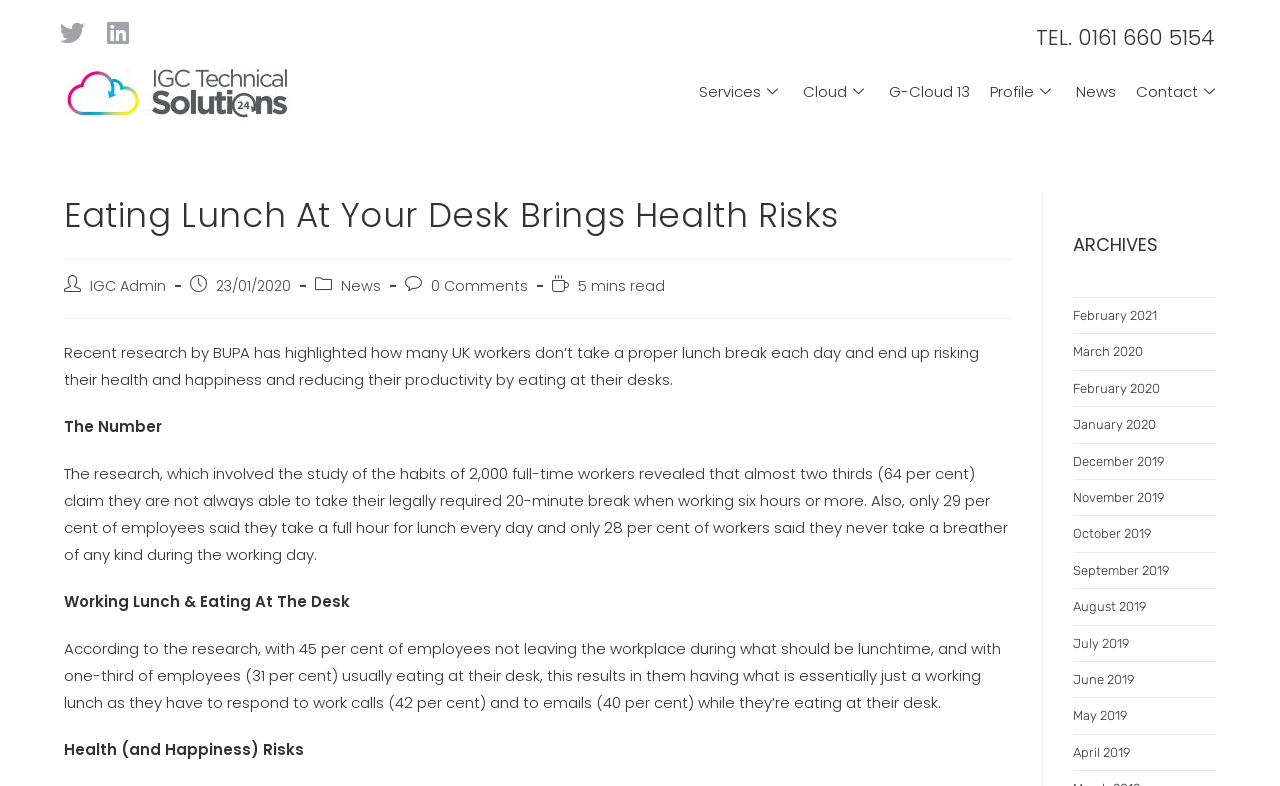Determine the bounding box coordinates of the clickable region to execute the instruction: "Visit IGC-LOGO page". The coordinates should be four float numbers between 0 and 1, denoted as [left, top, right, bottom].

[0.039, 0.066, 0.238, 0.168]